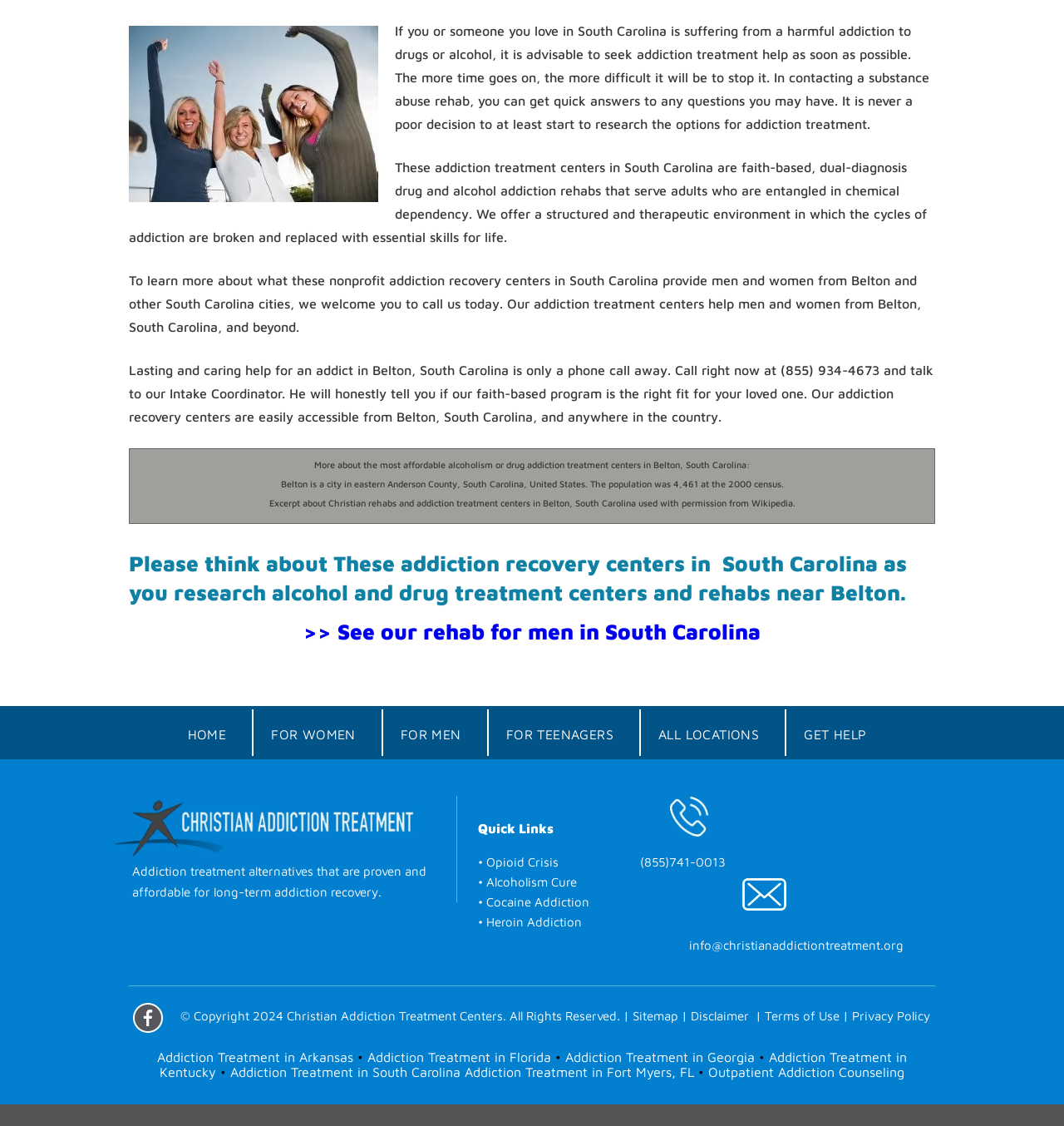Determine the bounding box for the described UI element: "All Locations".

[0.619, 0.644, 0.713, 0.66]